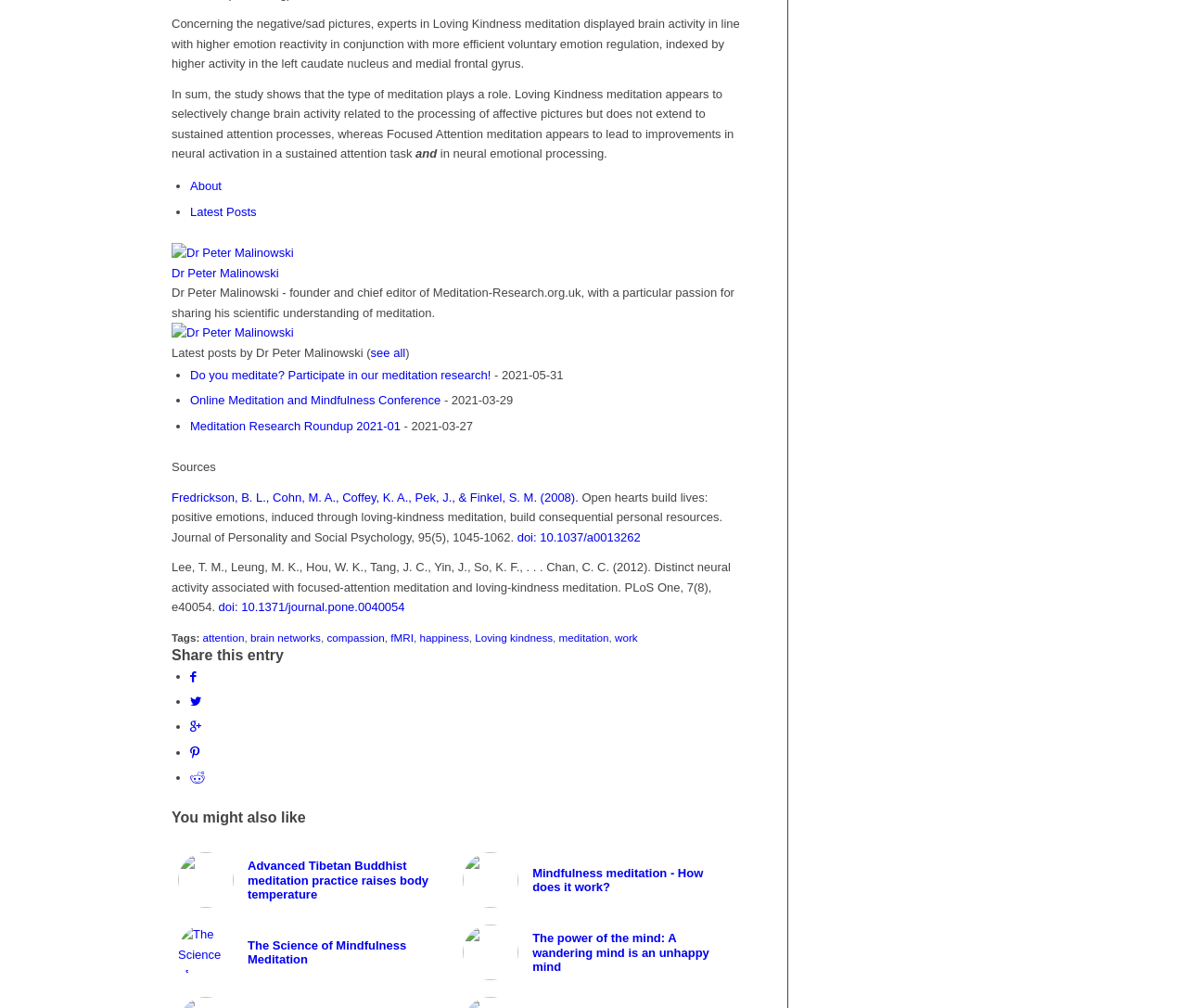Extract the bounding box coordinates for the described element: "Meditation Research Roundup 2021-01". The coordinates should be represented as four float numbers between 0 and 1: [left, top, right, bottom].

[0.16, 0.416, 0.337, 0.429]